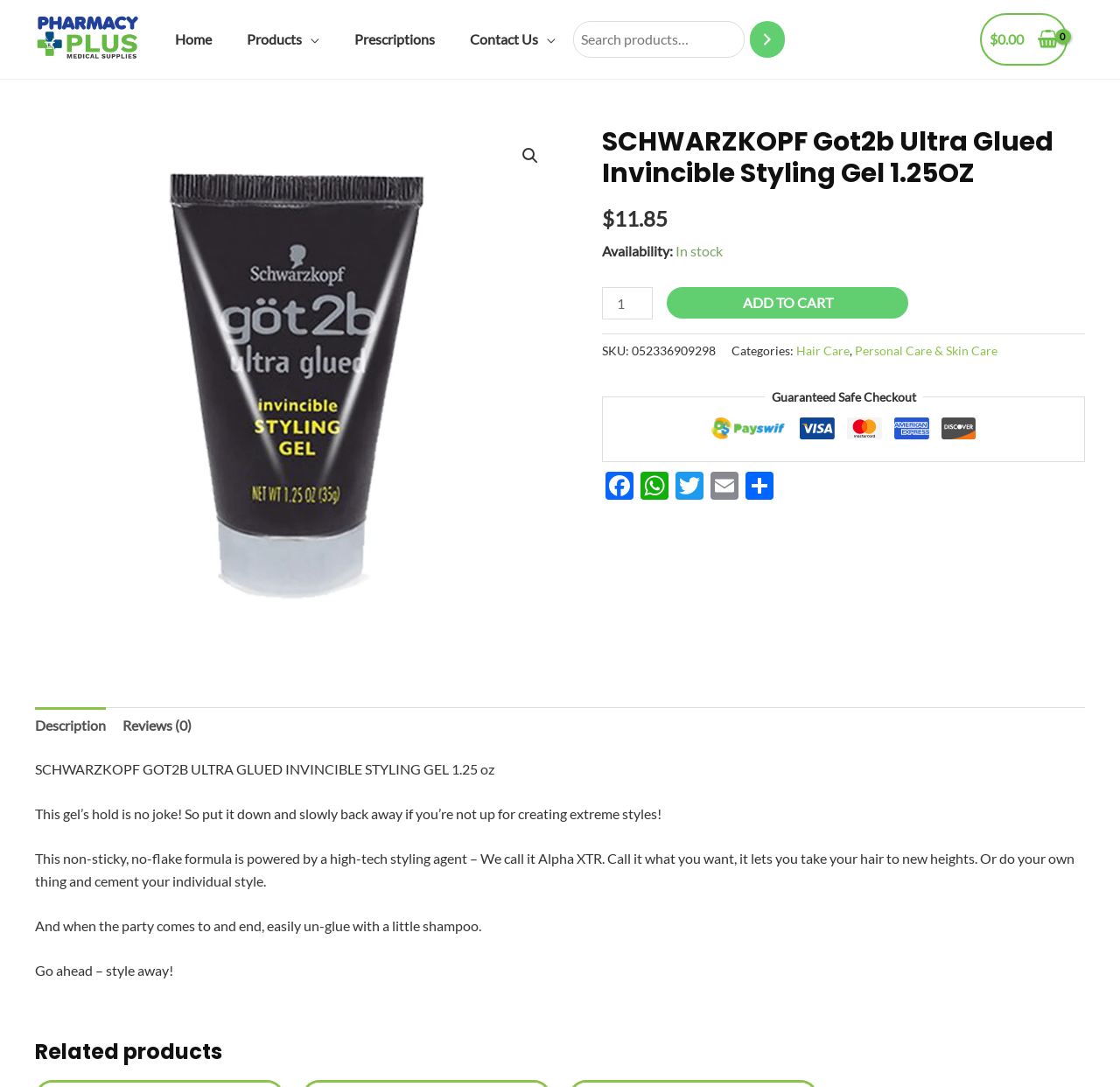Use the information in the screenshot to answer the question comprehensively: What is the price of the product?

The price of the product can be found in the product information section, where it is listed as '$' followed by the numerical value '11.85'.